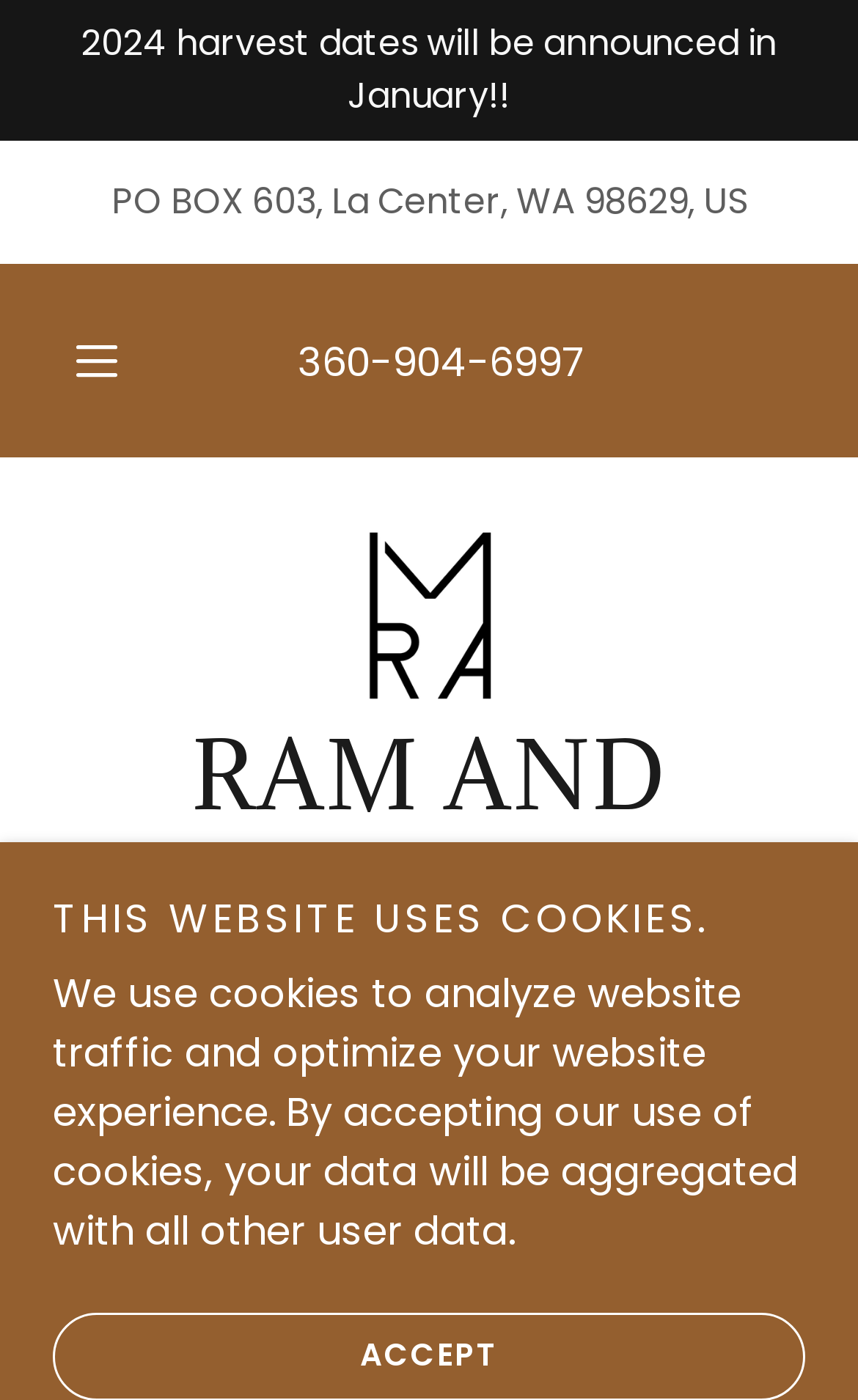Examine the screenshot and answer the question in as much detail as possible: What is the status of the 2024 harvest dates?

I found the status of the 2024 harvest dates by reading the static text element that contains the announcement, which states that '2024 harvest dates will be announced in January!!'.